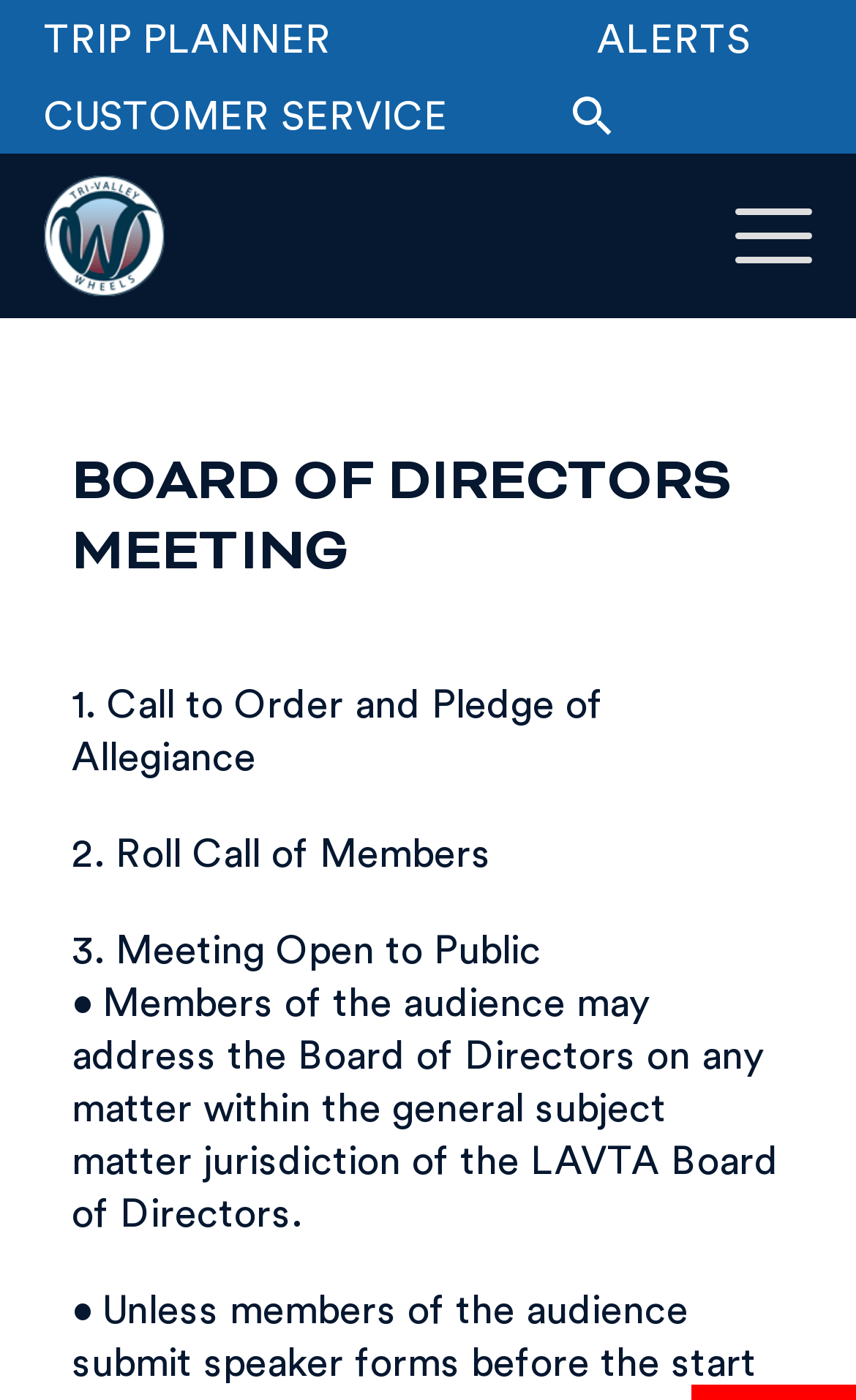Please identify the bounding box coordinates of the clickable element to fulfill the following instruction: "Search for something". The coordinates should be four float numbers between 0 and 1, i.e., [left, top, right, bottom].

[0.051, 0.261, 0.487, 0.327]